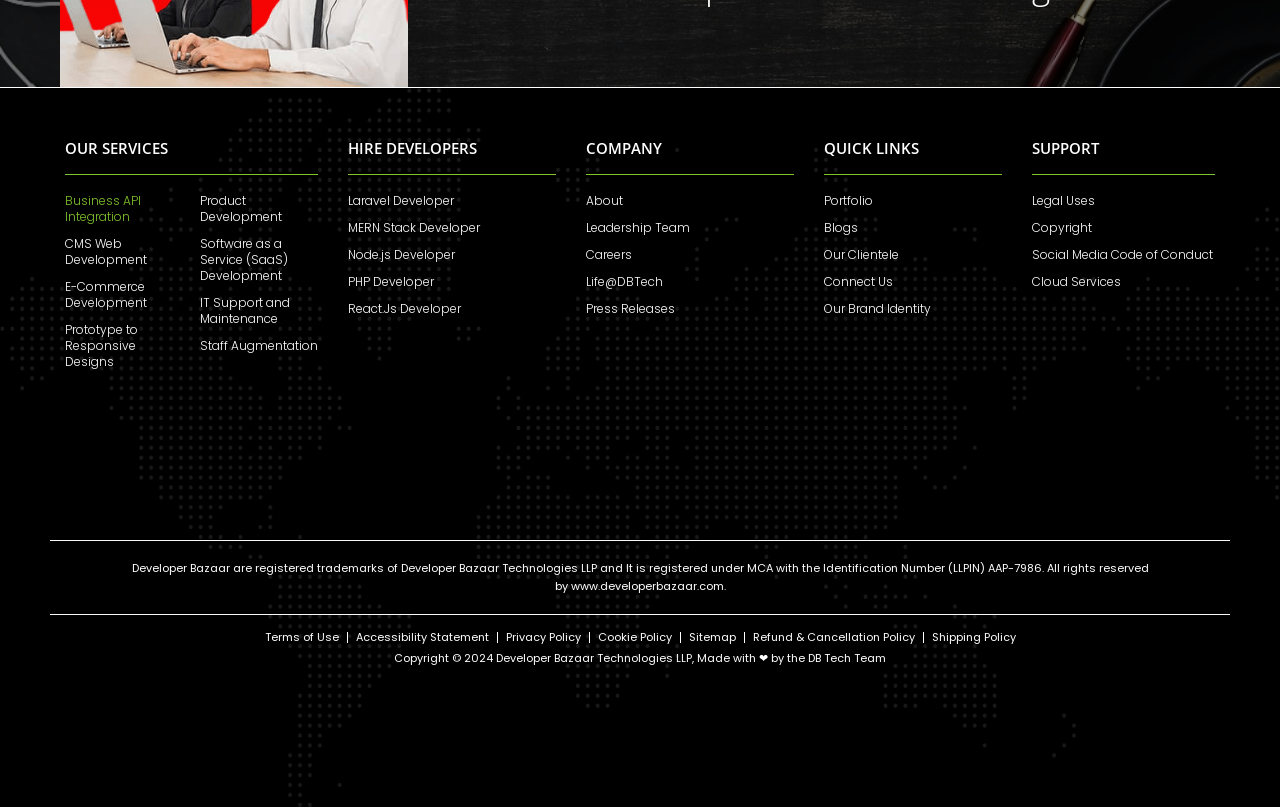Give a concise answer using one word or a phrase to the following question:
What is the company's name?

Developer Bazaar Technologies LLP